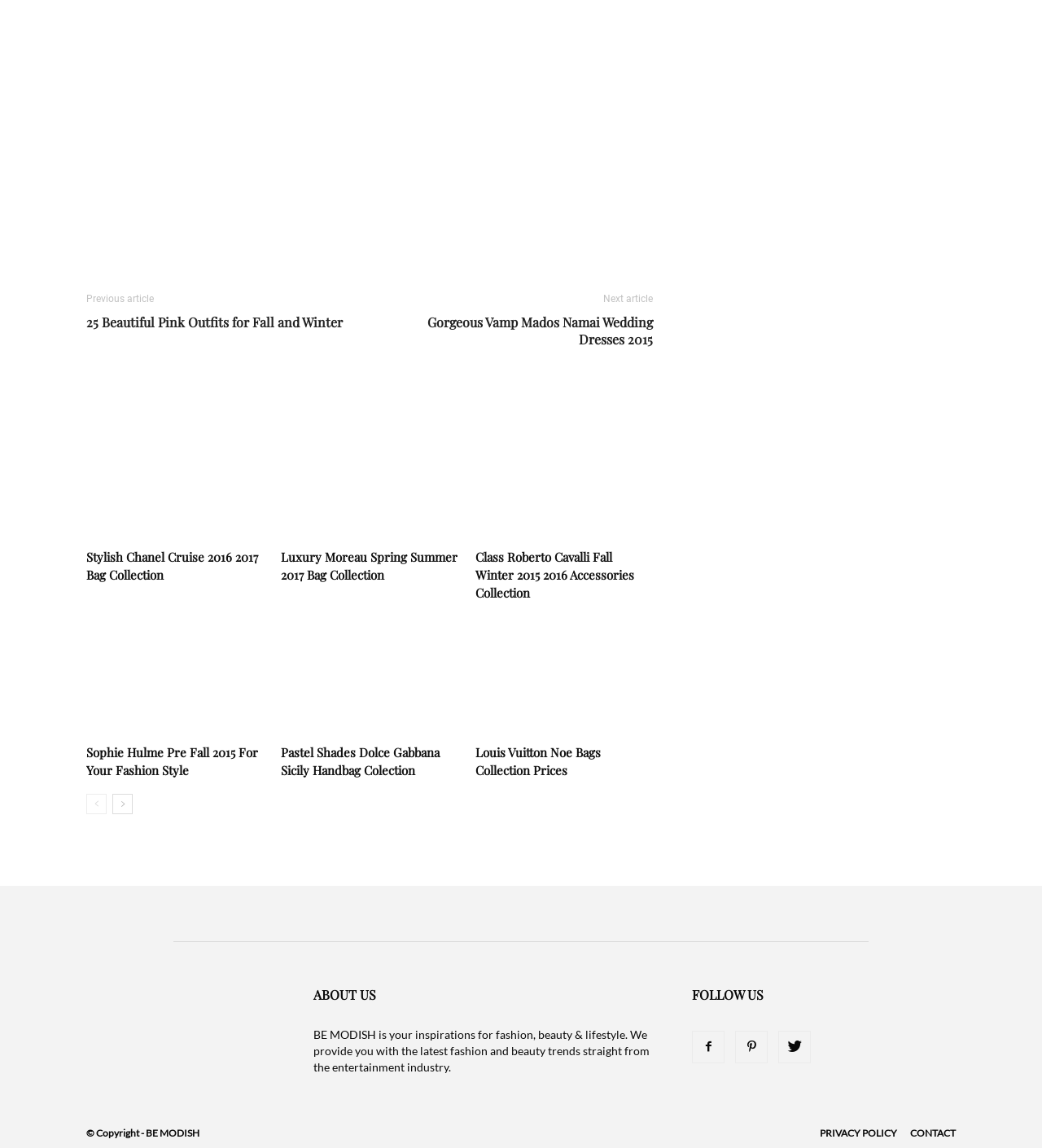From the details in the image, provide a thorough response to the question: What is the brand of the bag in the first image?

I looked at the first image and its corresponding link, which is 'flap bag Channel cruise collection 15 bmodish', and determined that the brand is Chanel.